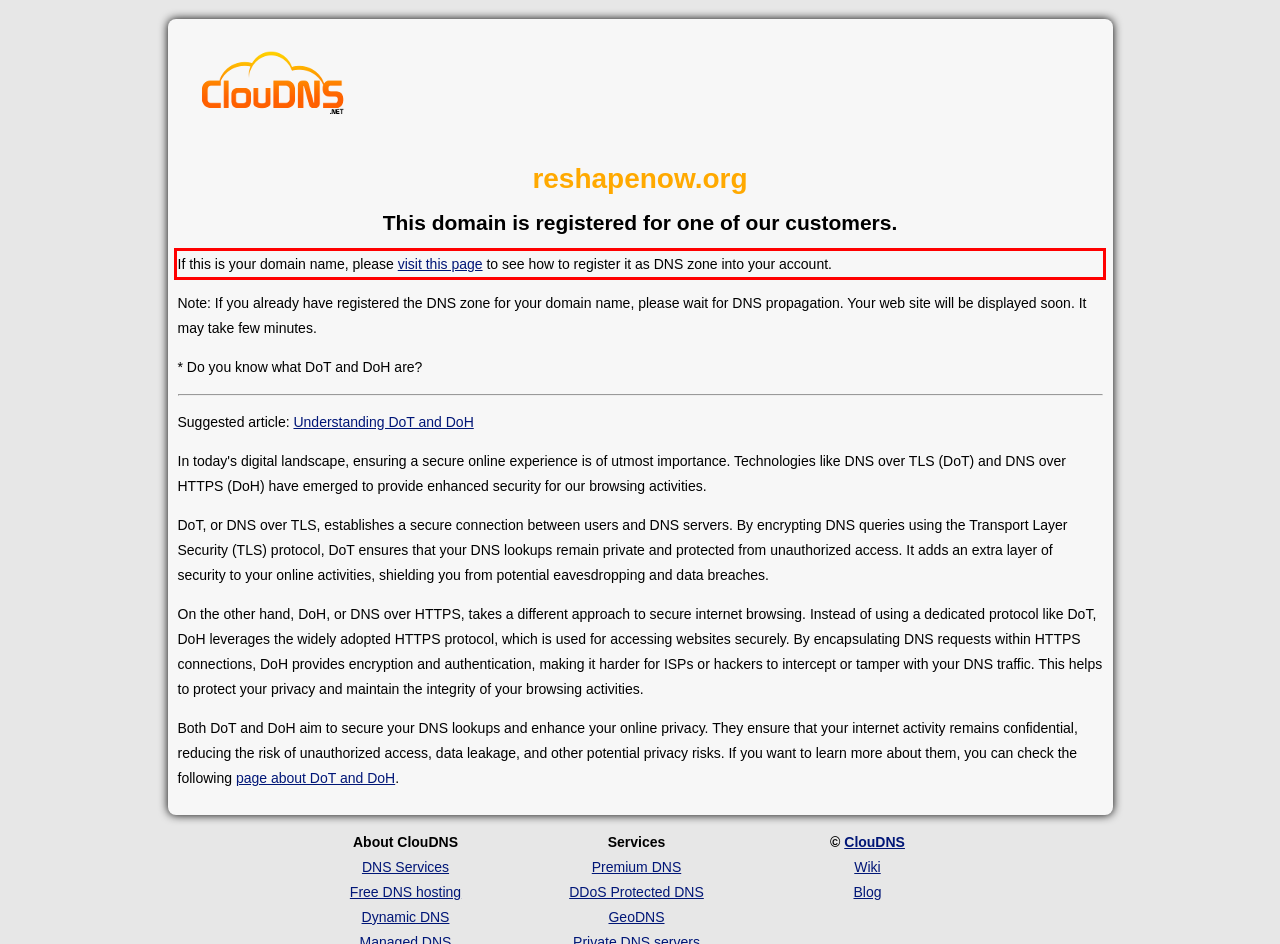Using OCR, extract the text content found within the red bounding box in the given webpage screenshot.

If this is your domain name, please visit this page to see how to register it as DNS zone into your account.